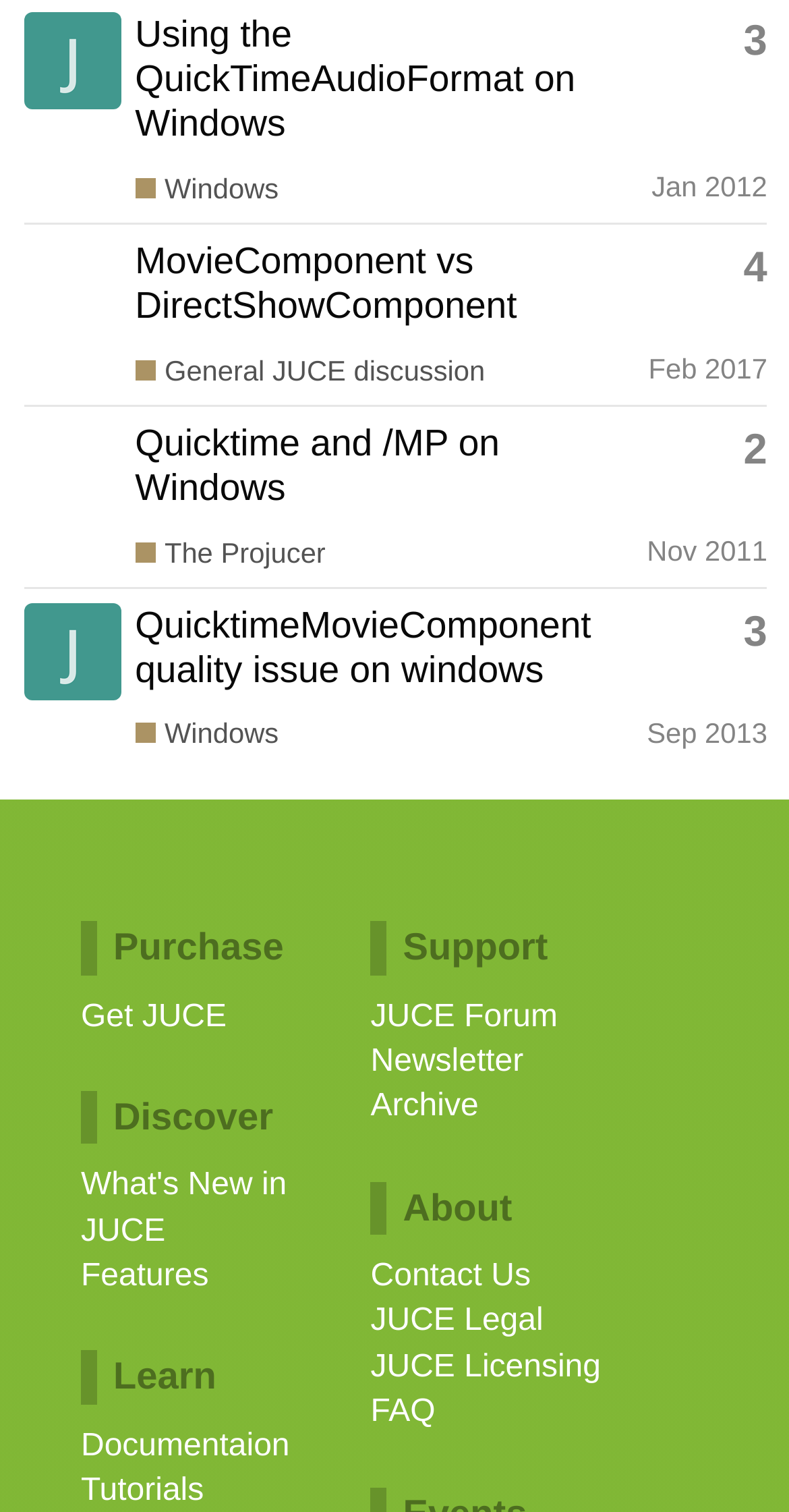Please identify the bounding box coordinates of the region to click in order to complete the given instruction: "Click the 'DSM INFOTECH' link". The coordinates should be four float numbers between 0 and 1, i.e., [left, top, right, bottom].

None